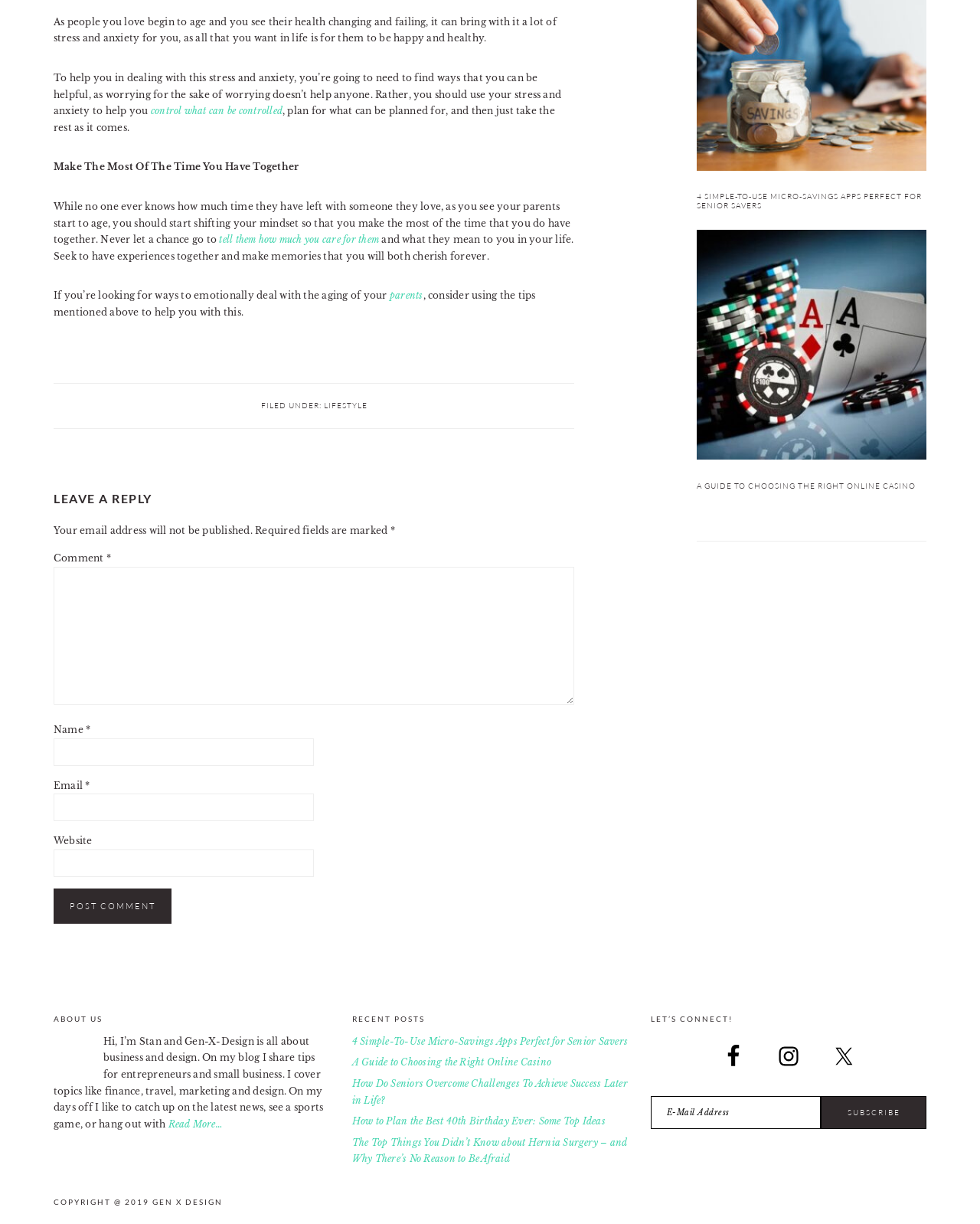Please predict the bounding box coordinates of the element's region where a click is necessary to complete the following instruction: "Subscribe to the newsletter". The coordinates should be represented by four float numbers between 0 and 1, i.e., [left, top, right, bottom].

[0.838, 0.895, 0.945, 0.922]